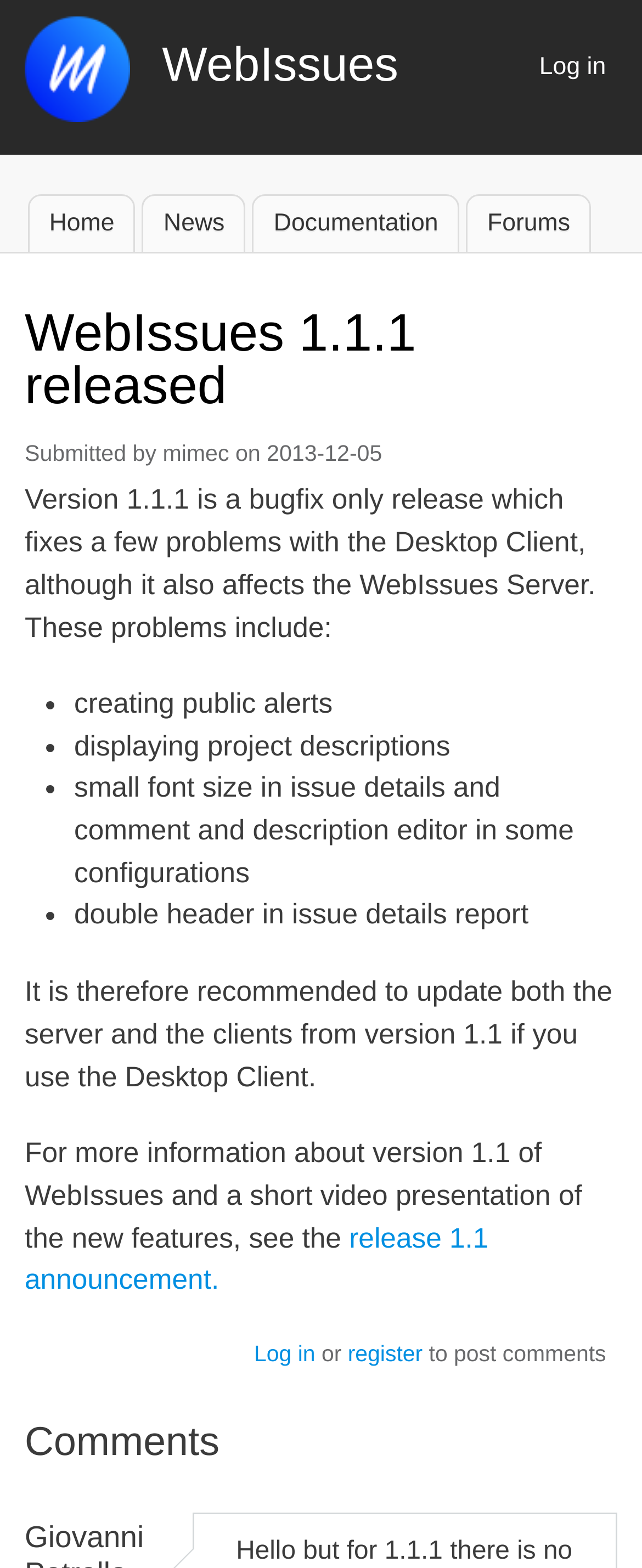Please locate the bounding box coordinates of the element that should be clicked to achieve the given instruction: "Log in".

[0.81, 0.019, 0.974, 0.067]